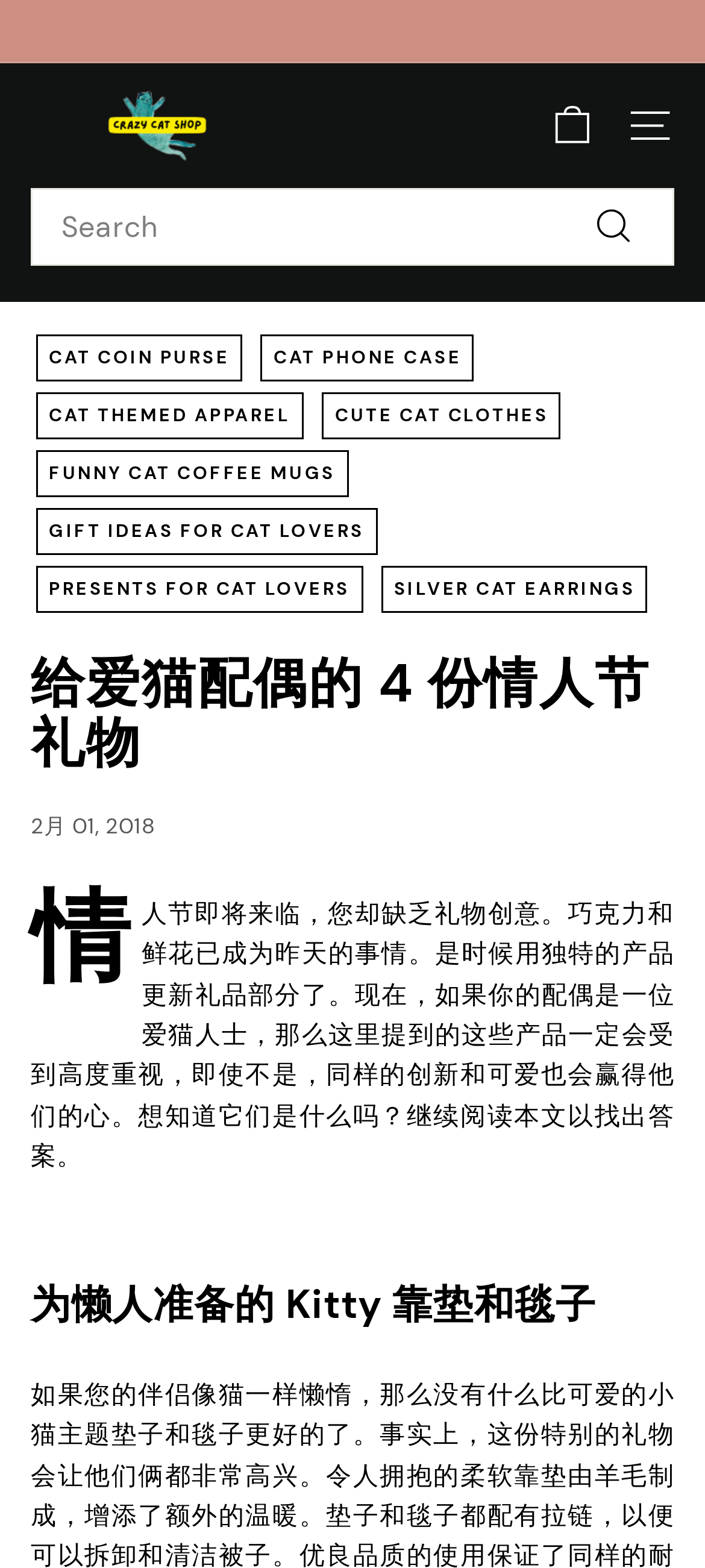Analyze the image and give a detailed response to the question:
What is the date mentioned on the page?

I found a time element with the text '2月 01, 2018' located at the middle of the page, with a bounding box coordinate of [0.044, 0.517, 0.22, 0.536]. This is likely to be the date mentioned on the page.